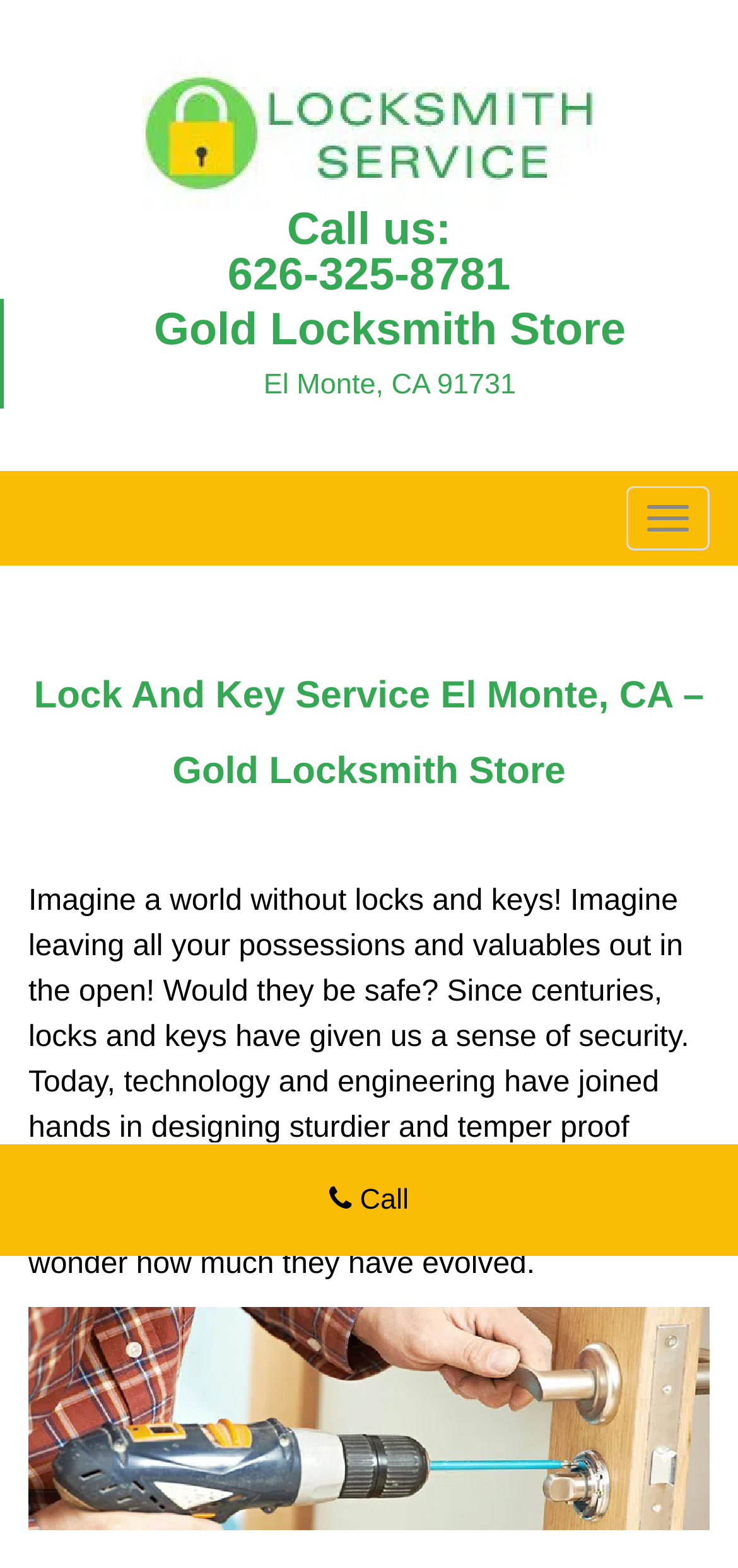What is the city and state of the locksmith store?
Please look at the screenshot and answer using one word or phrase.

El Monte, CA